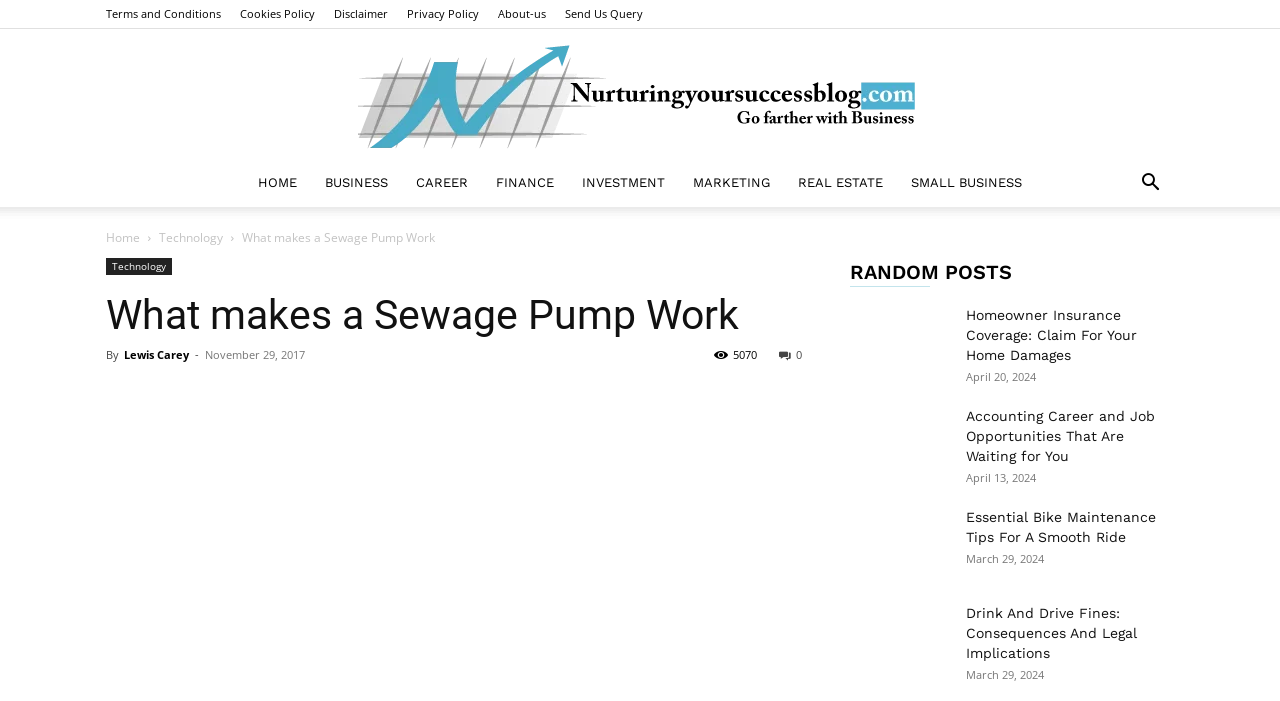What is the category of the first random post?
Use the image to answer the question with a single word or phrase.

Homeowner Insurance